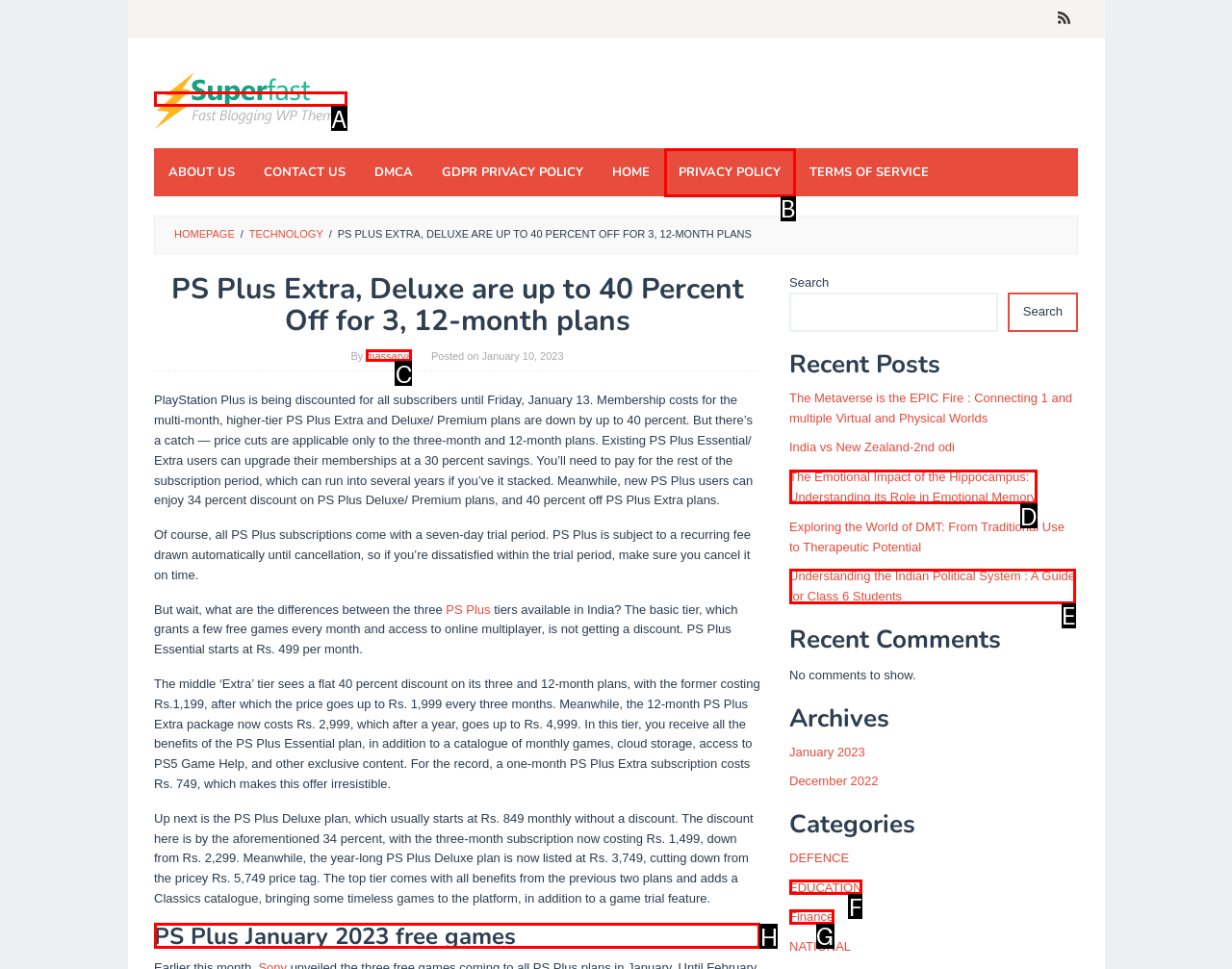Indicate which UI element needs to be clicked to fulfill the task: Read PS Plus January 2023 free games
Answer with the letter of the chosen option from the available choices directly.

H